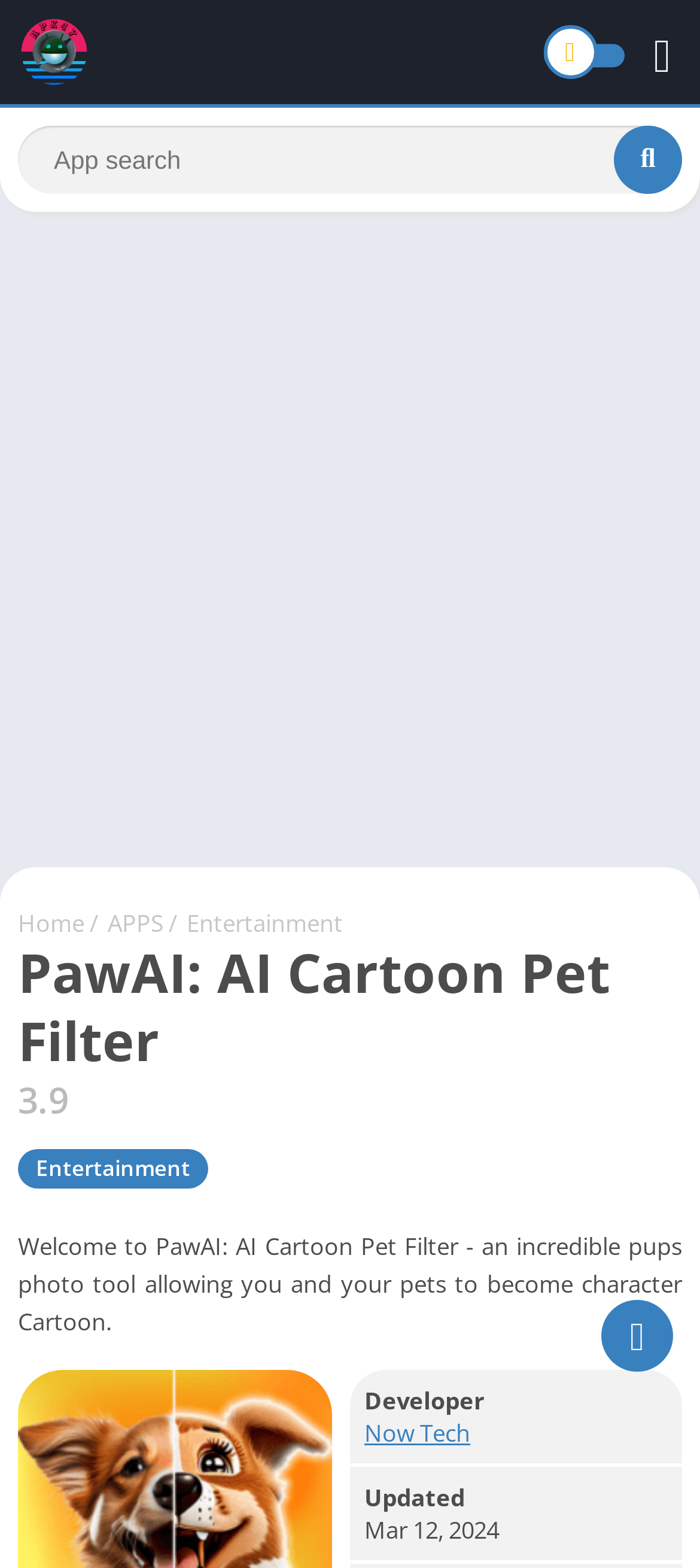Please determine the bounding box coordinates for the UI element described here. Use the format (top-left x, top-left y, bottom-right x, bottom-right y) with values bounded between 0 and 1: aria-label="Search" title="App search"

[0.877, 0.08, 0.974, 0.124]